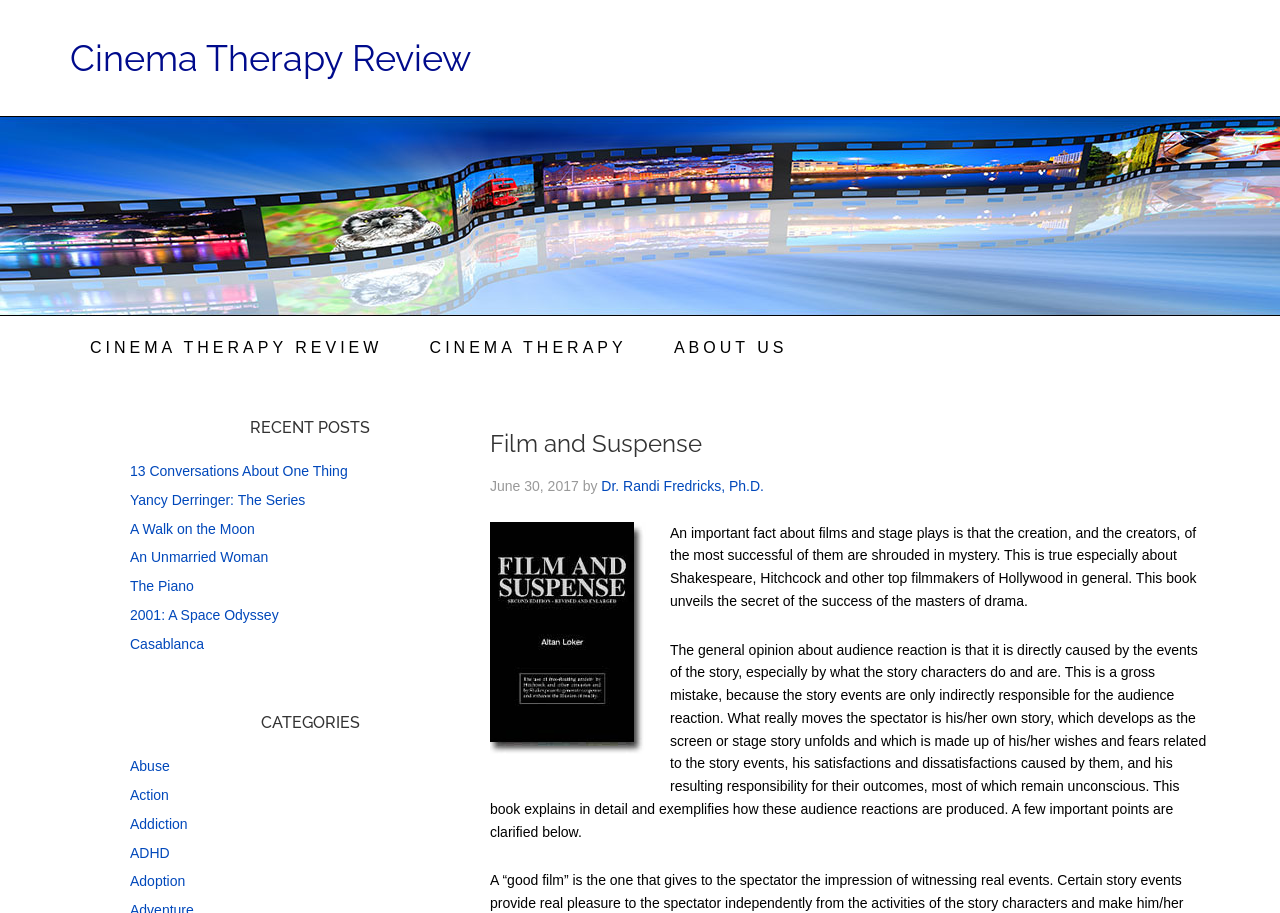From the element description: "A Walk on the Moon", extract the bounding box coordinates of the UI element. The coordinates should be expressed as four float numbers between 0 and 1, in the order [left, top, right, bottom].

[0.102, 0.57, 0.199, 0.588]